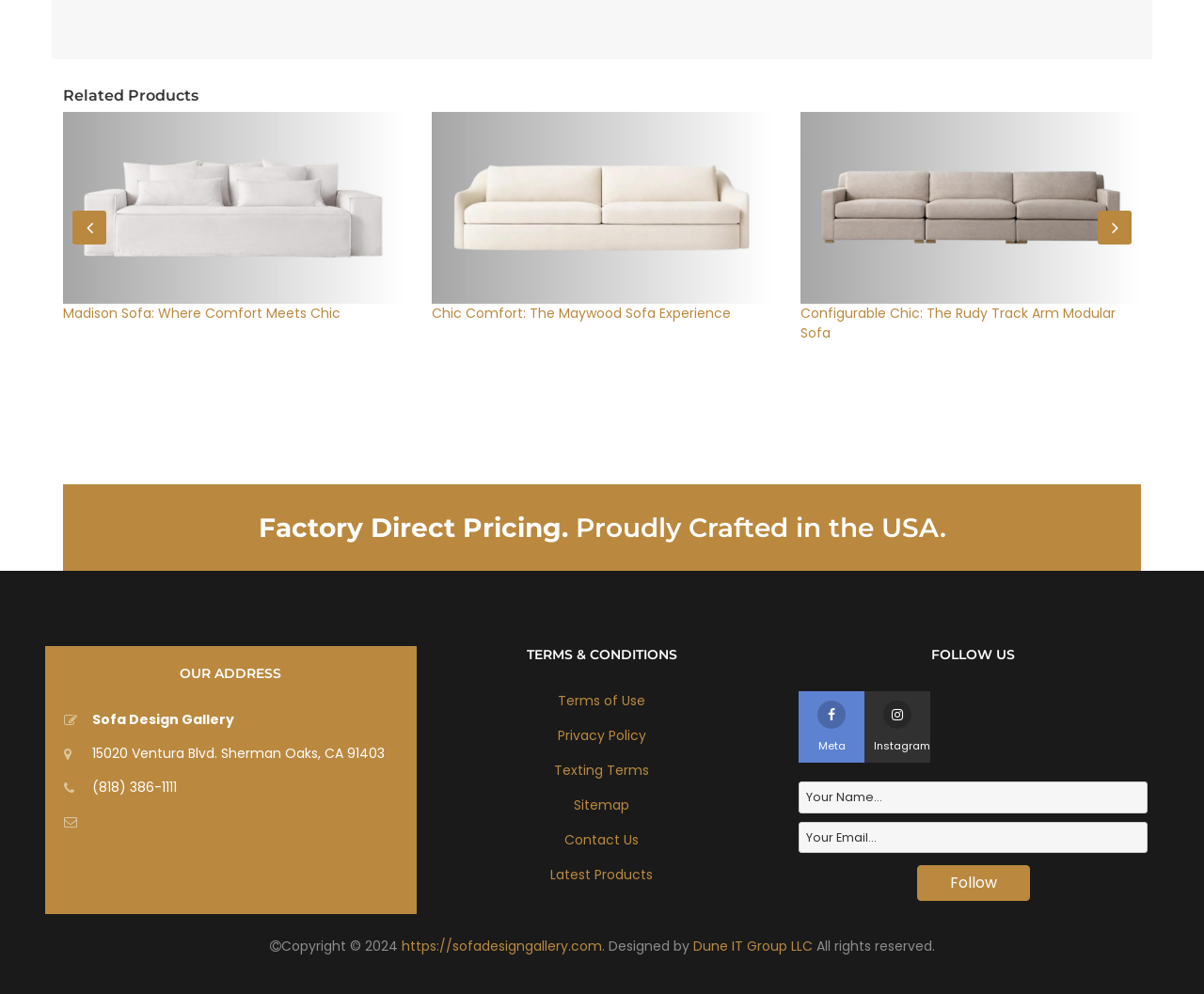Highlight the bounding box of the UI element that corresponds to this description: "name="ctl00$MasterNLButton" value="Follow"".

[0.761, 0.871, 0.855, 0.907]